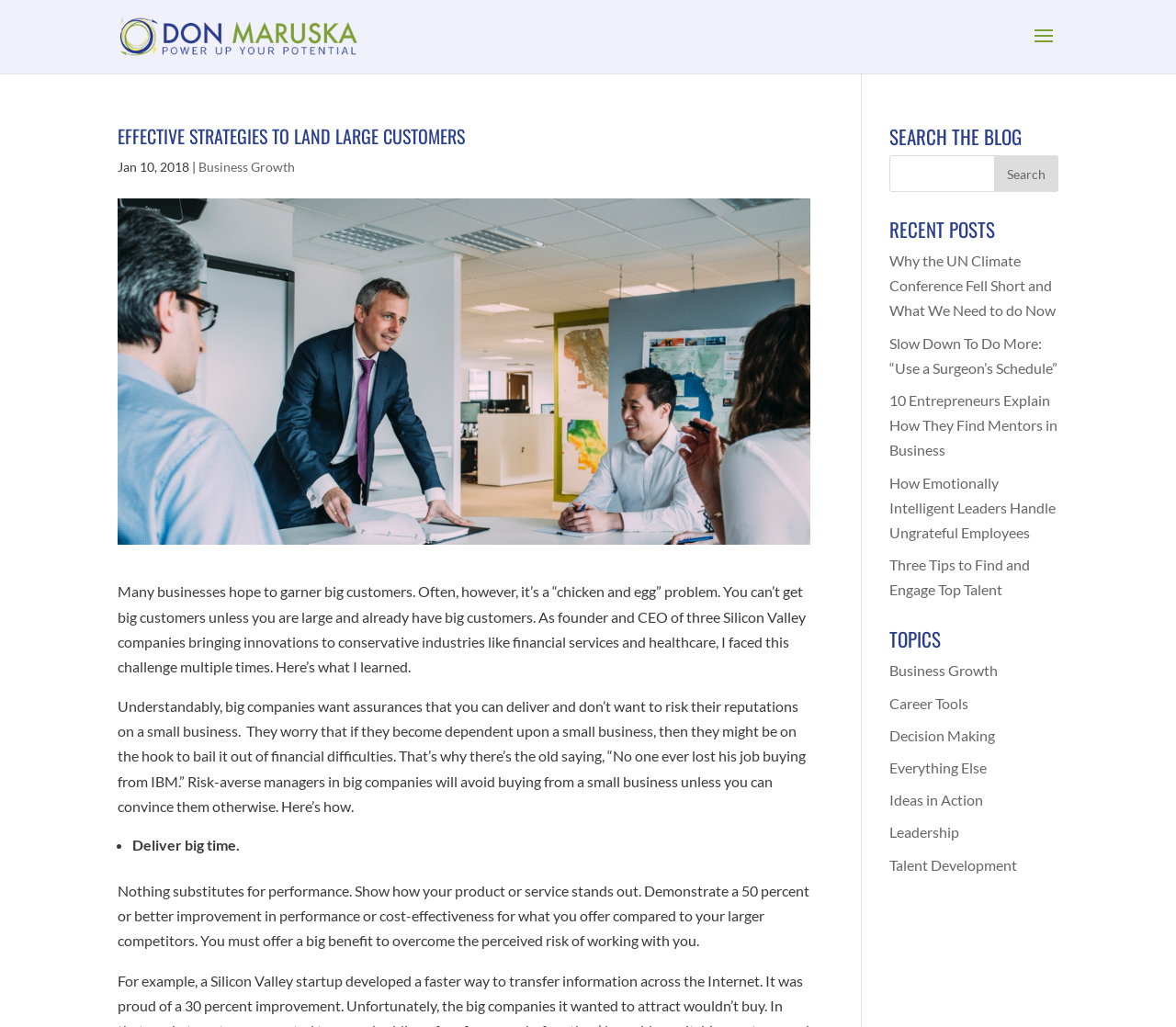Determine the bounding box coordinates of the clickable region to carry out the instruction: "Read the article about effective strategies to land large customers".

[0.1, 0.123, 0.689, 0.15]